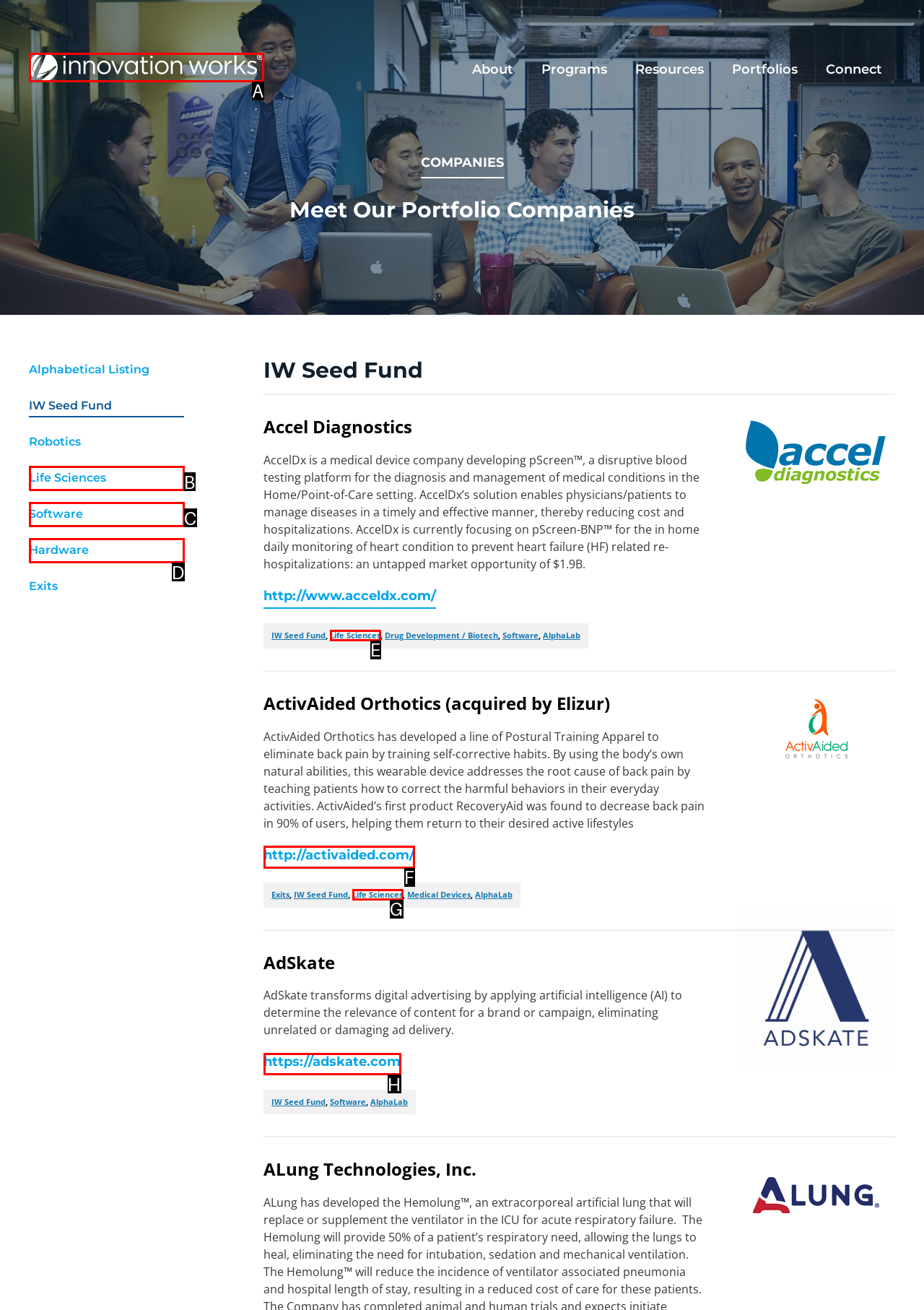Identify the matching UI element based on the description: Life Sciences
Reply with the letter from the available choices.

E